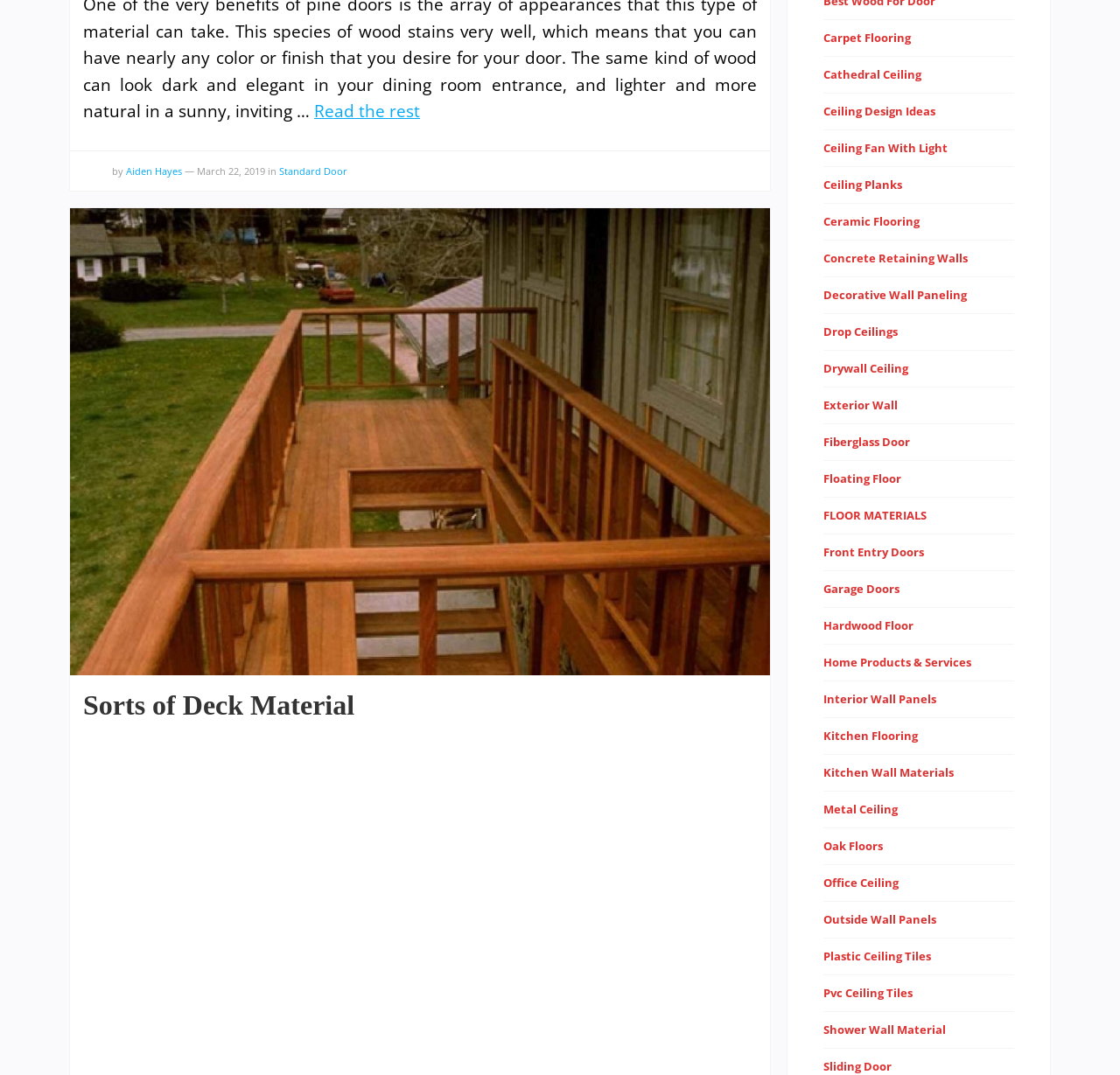Locate the bounding box coordinates of the element that should be clicked to execute the following instruction: "View the post from March 22, 2019".

[0.176, 0.153, 0.237, 0.165]